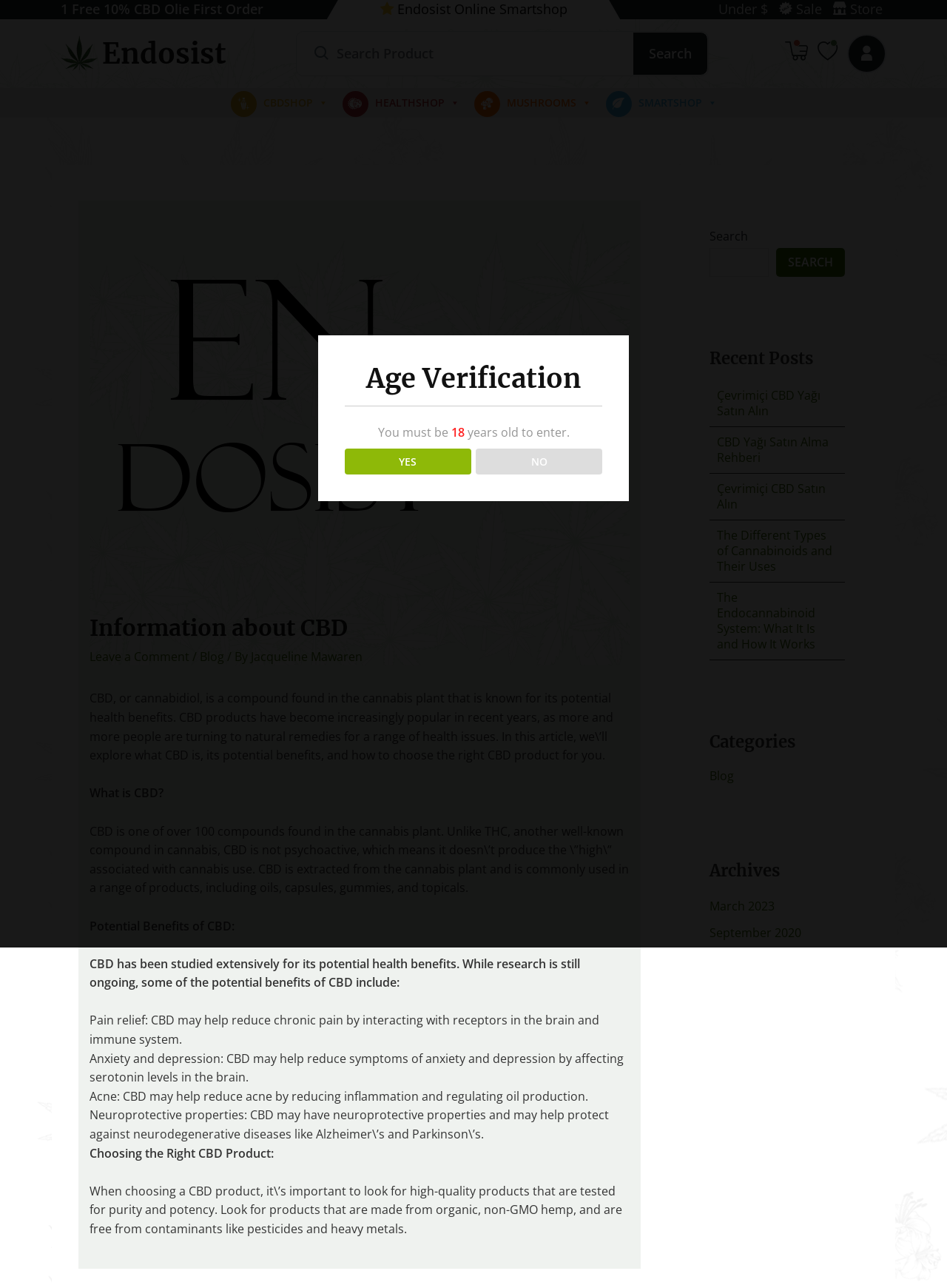Respond with a single word or phrase for the following question: 
What is the potential benefit of CBD for acne?

Reducing inflammation and regulating oil production